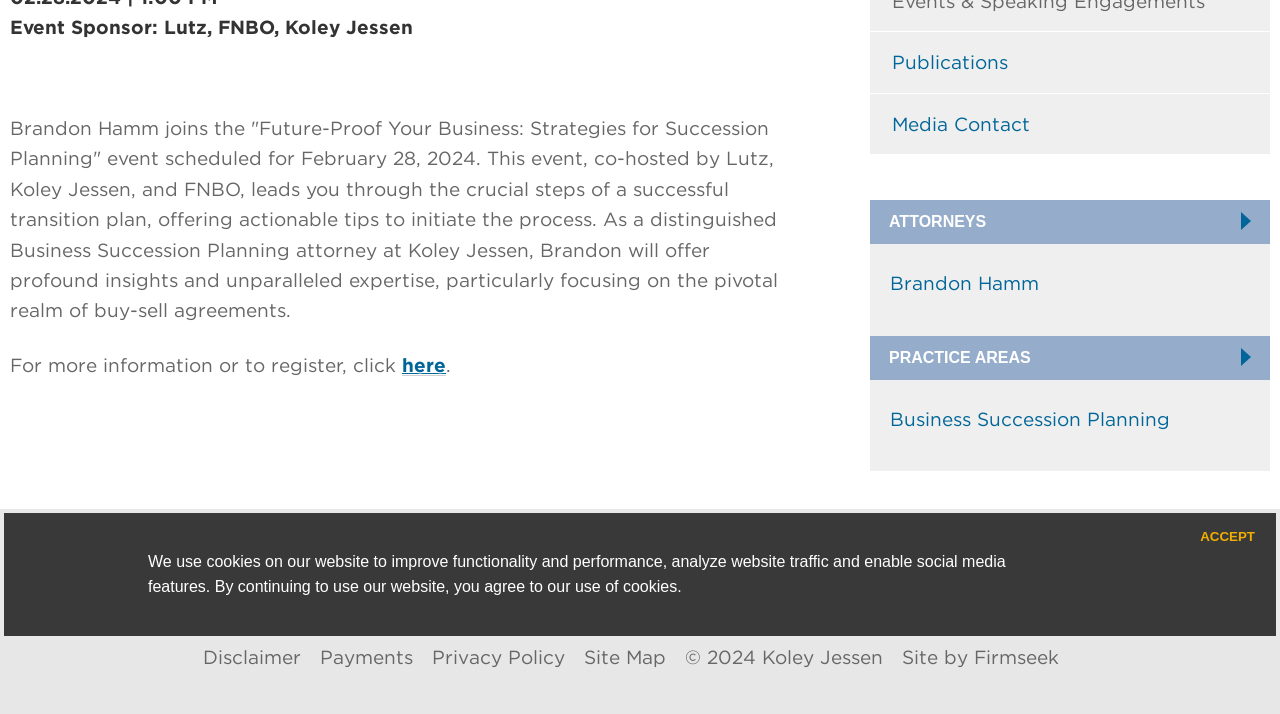Based on the element description "Site by Firmseek", predict the bounding box coordinates of the UI element.

[0.704, 0.904, 0.827, 0.937]